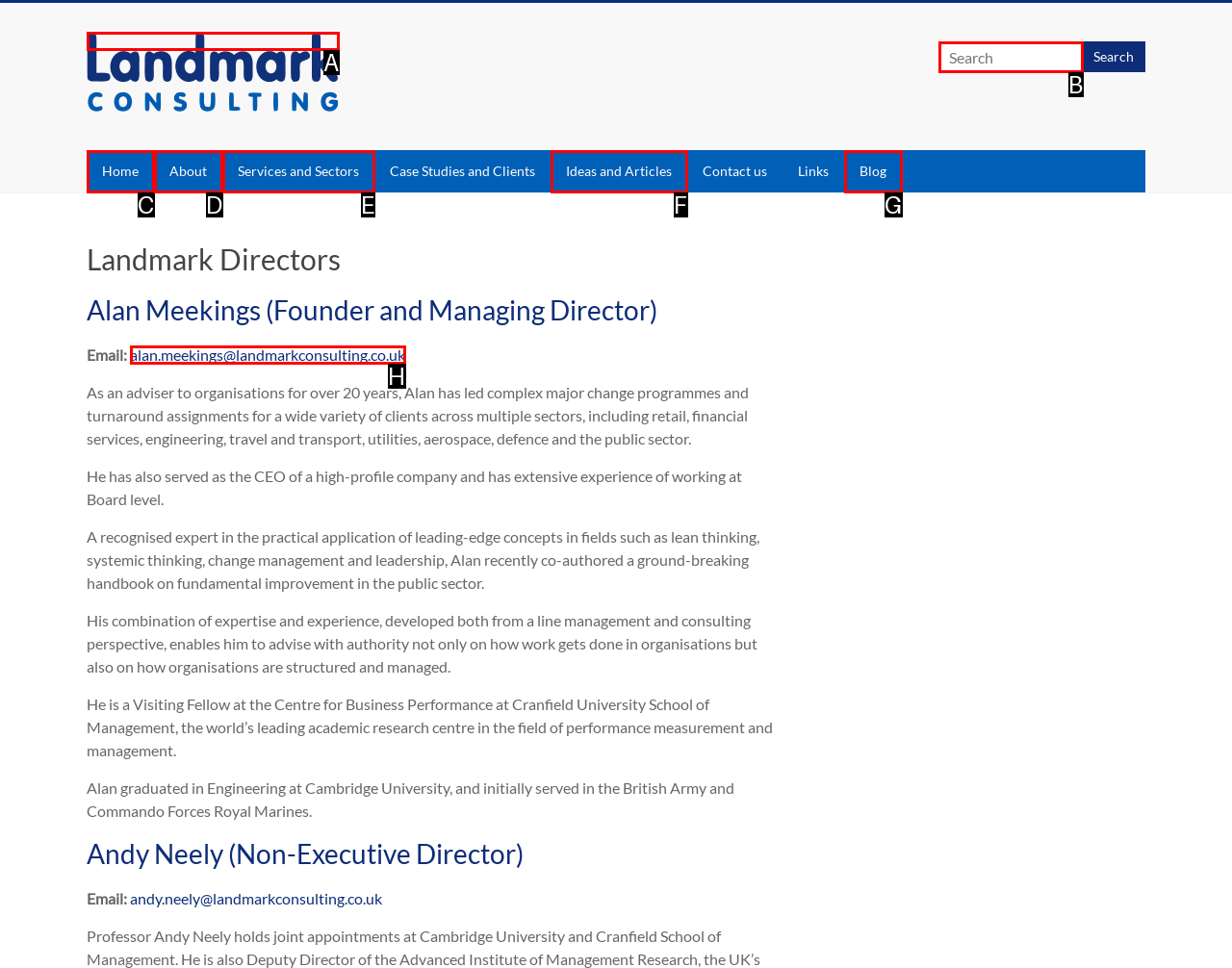Select the correct UI element to complete the task: Search for something
Please provide the letter of the chosen option.

B